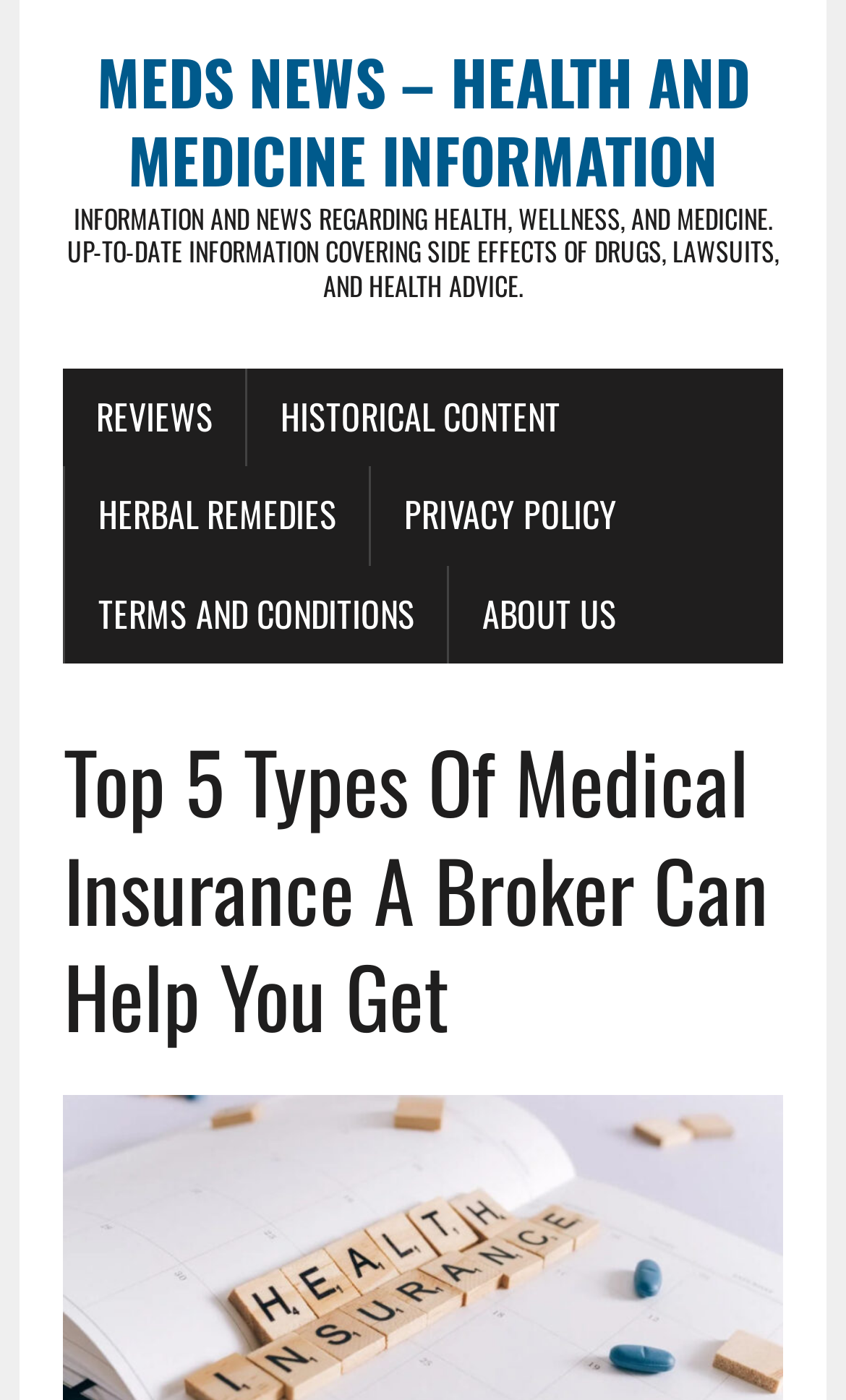Please answer the following question using a single word or phrase: 
What is the first word of the website's tagline?

INFORMATION